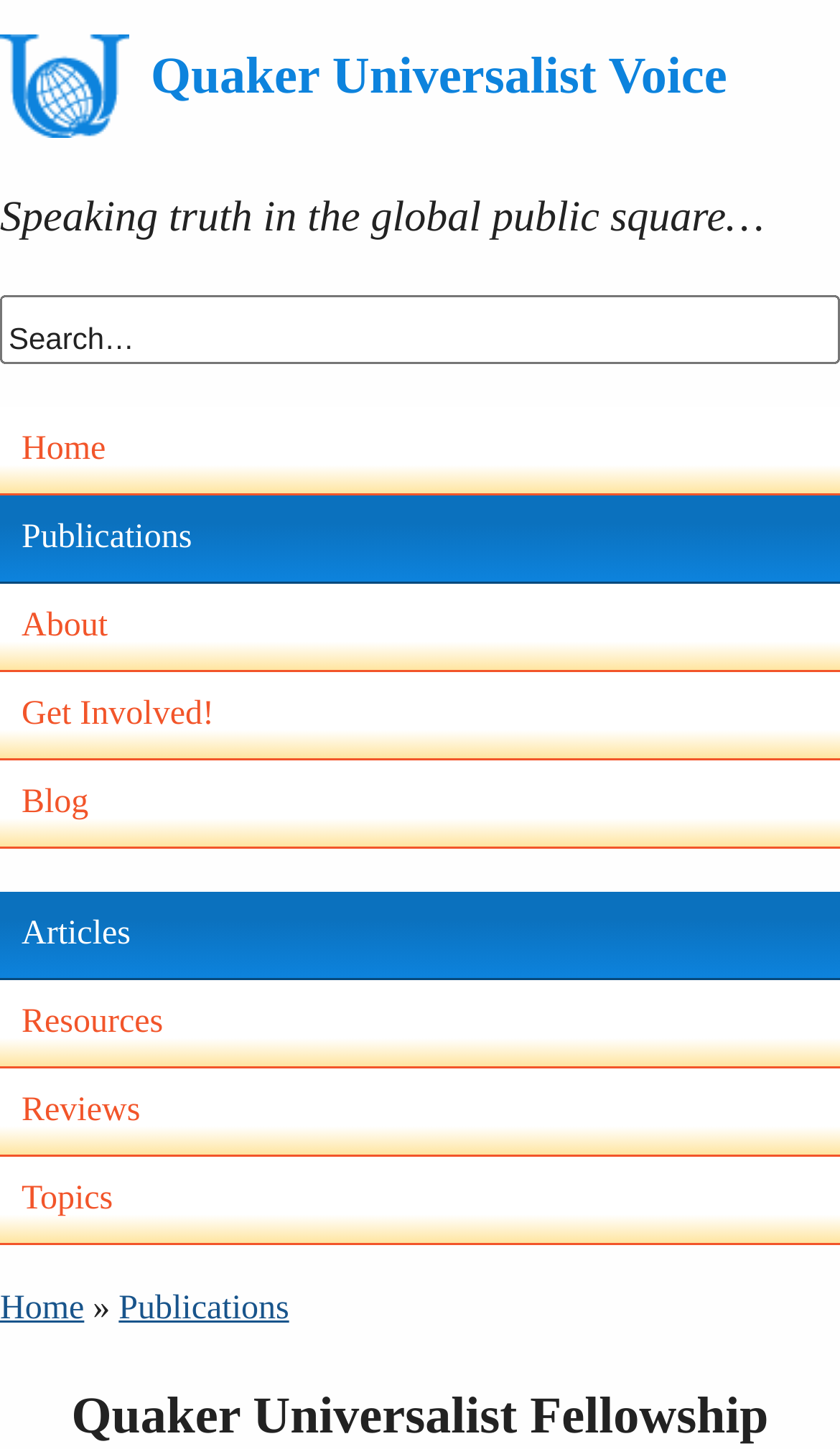What is the second part of the breadcrumb trail?
Answer the question in as much detail as possible.

The breadcrumb trail is composed of links 'Home' and '»' followed by 'Publications'. The '»' symbol suggests a hierarchical relationship between 'Home' and 'Publications', indicating that 'Publications' is the second part of the breadcrumb trail.